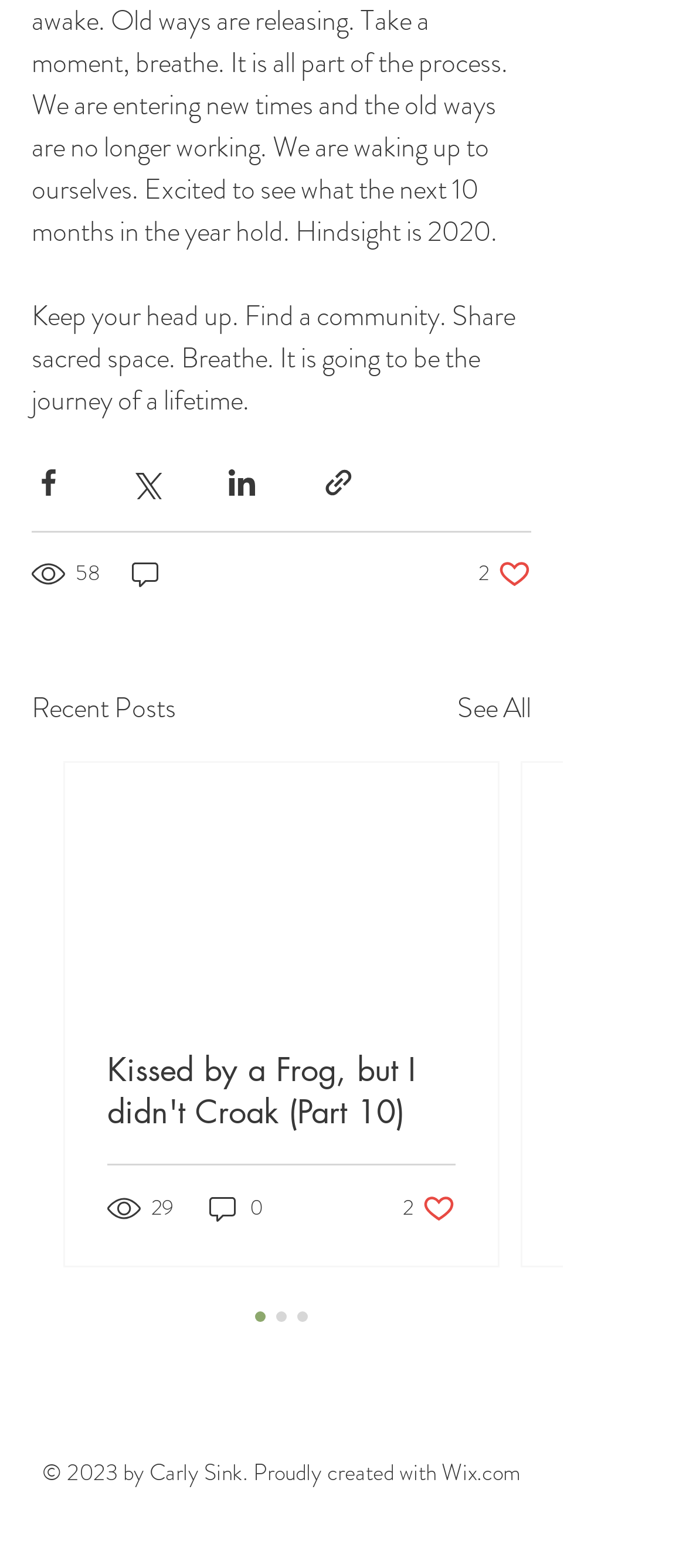Can you pinpoint the bounding box coordinates for the clickable element required for this instruction: "Like a post"? The coordinates should be four float numbers between 0 and 1, i.e., [left, top, right, bottom].

[0.697, 0.355, 0.774, 0.376]